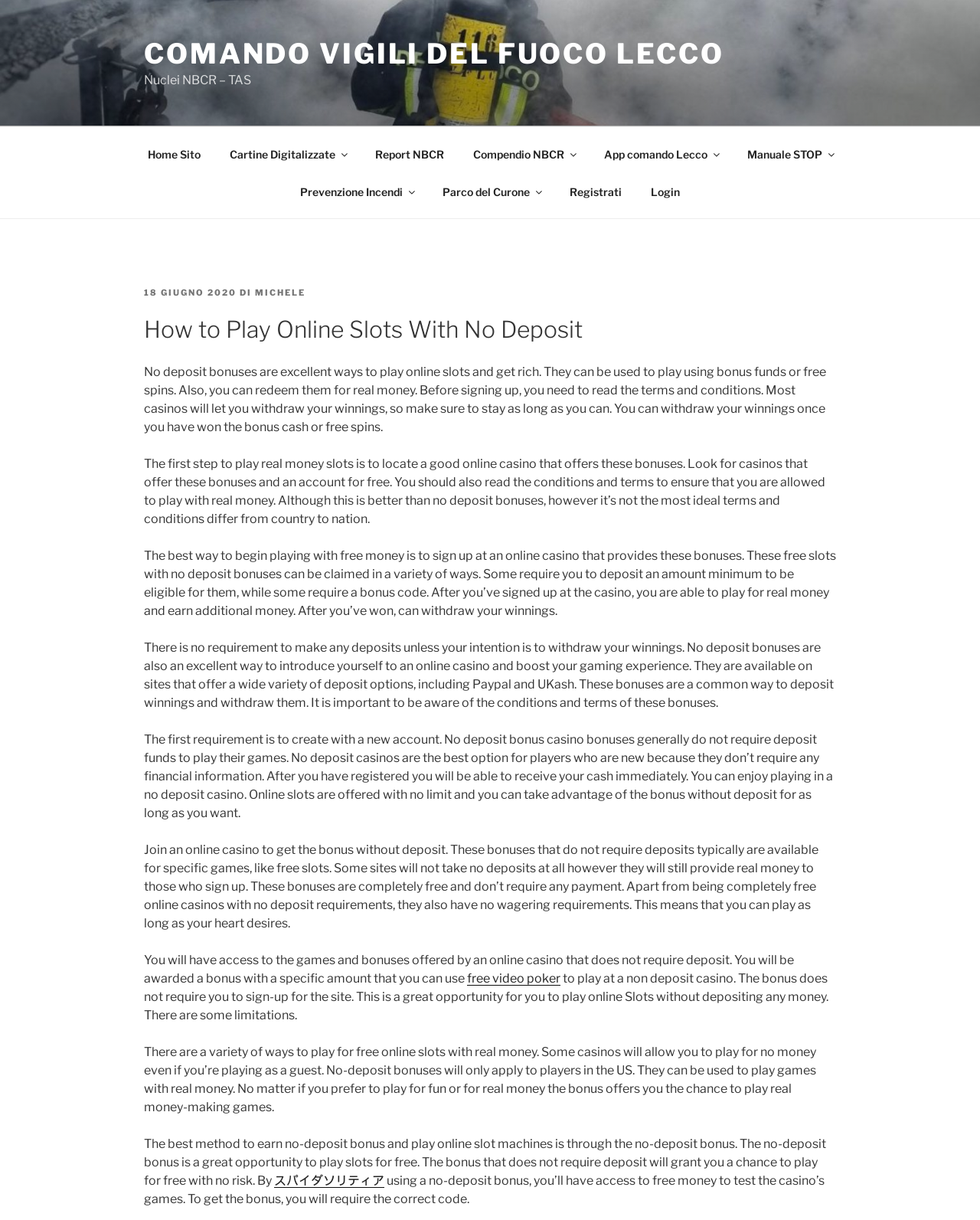Please identify the bounding box coordinates of the element I should click to complete this instruction: 'Click on Cartine Digitalizzate'. The coordinates should be given as four float numbers between 0 and 1, like this: [left, top, right, bottom].

[0.22, 0.111, 0.366, 0.142]